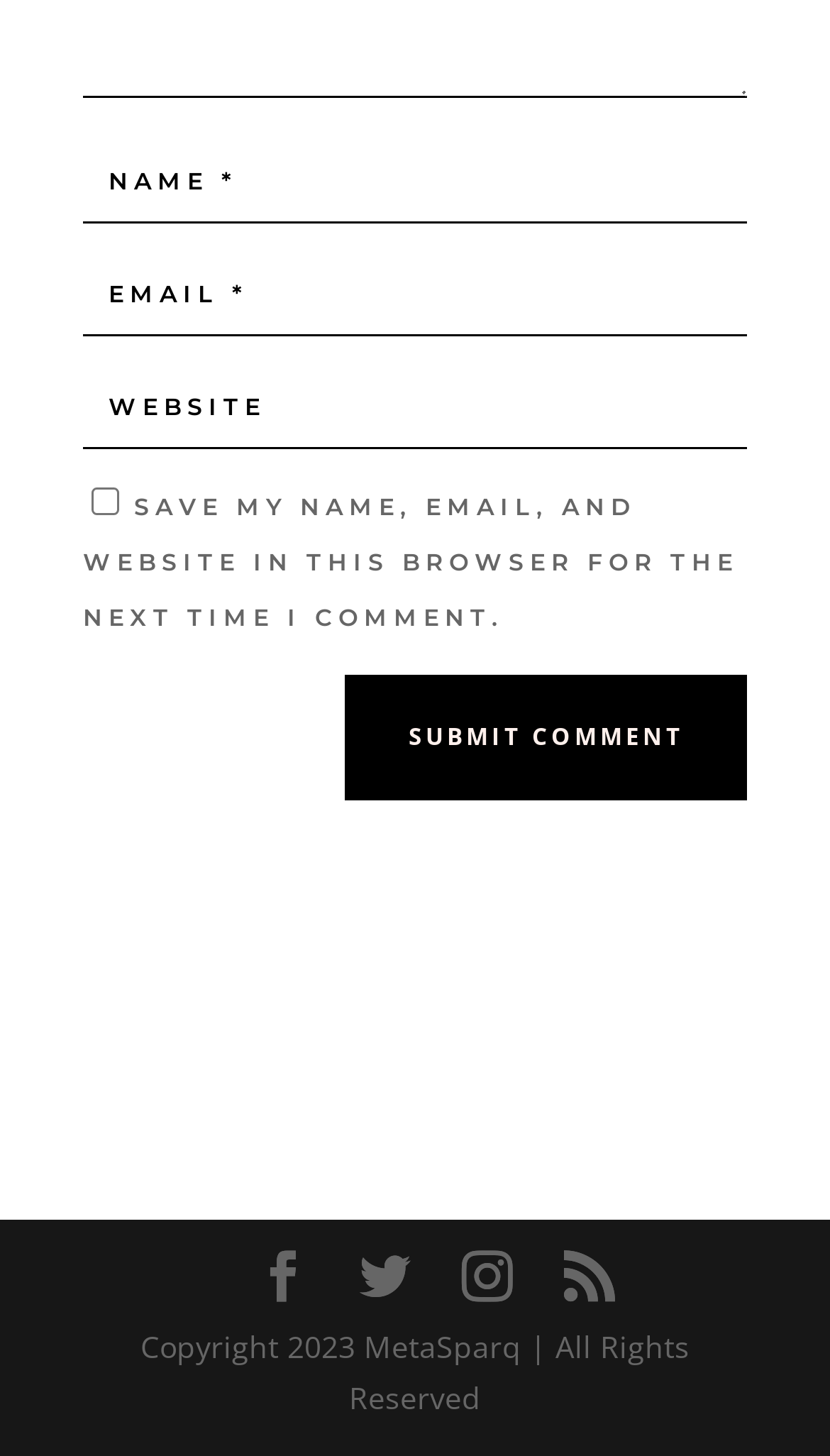Determine the bounding box coordinates of the section I need to click to execute the following instruction: "Submit a comment". Provide the coordinates as four float numbers between 0 and 1, i.e., [left, top, right, bottom].

[0.415, 0.463, 0.9, 0.549]